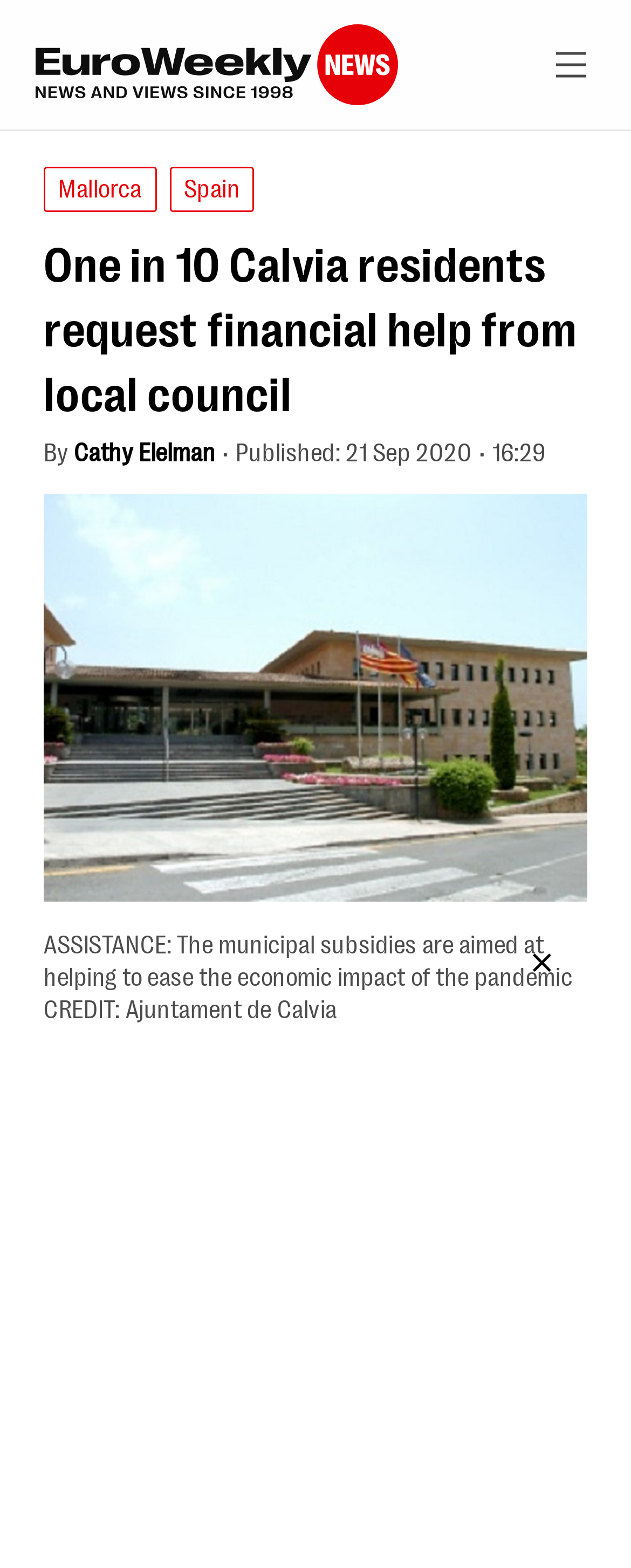What is the location mentioned in the article?
Look at the screenshot and provide an in-depth answer.

I found the location by looking at the links 'Mallorca' and 'Spain' at the top of the page, which suggest that the article is related to these locations.